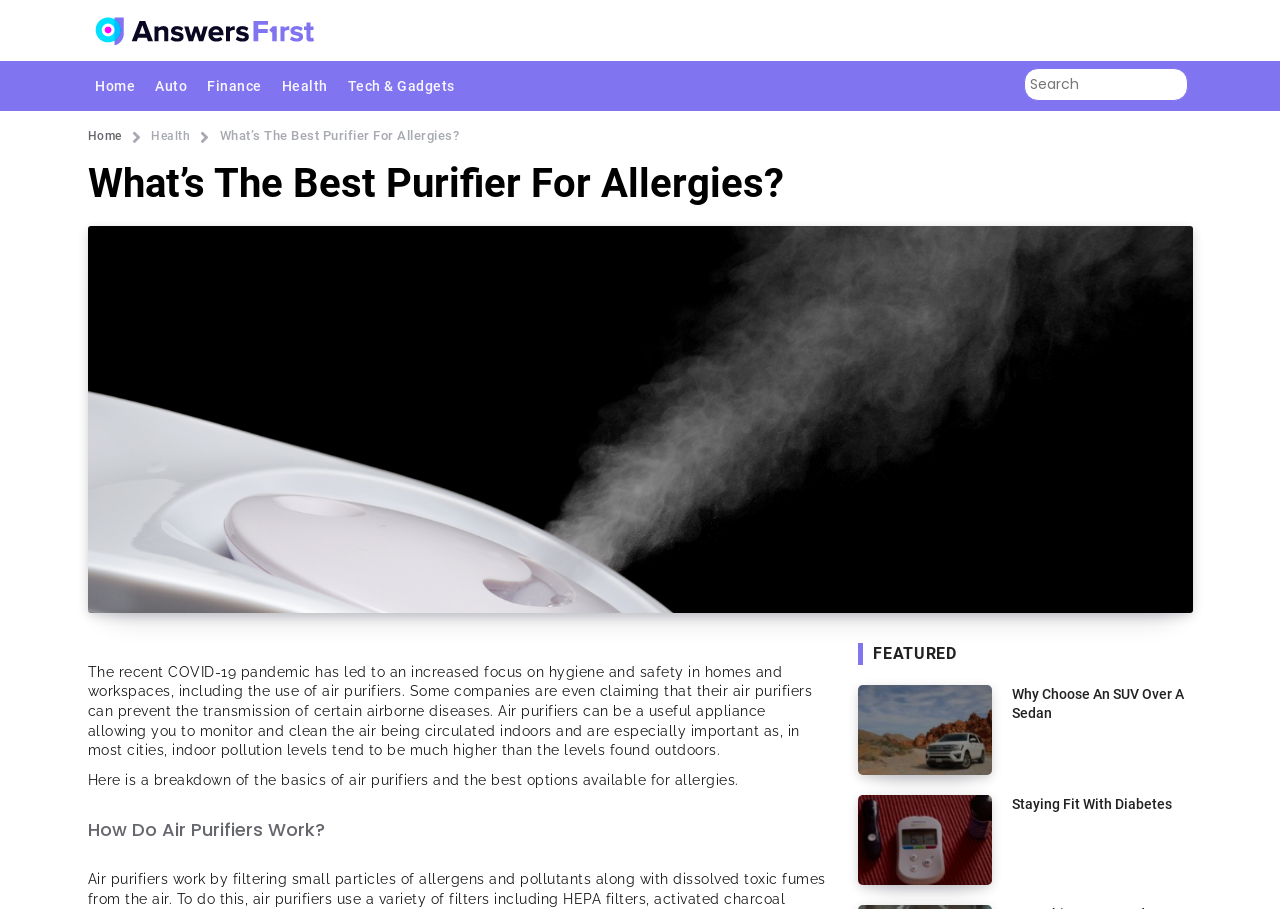Locate the bounding box coordinates of the UI element described by: "Support". The bounding box coordinates should consist of four float numbers between 0 and 1, i.e., [left, top, right, bottom].

None